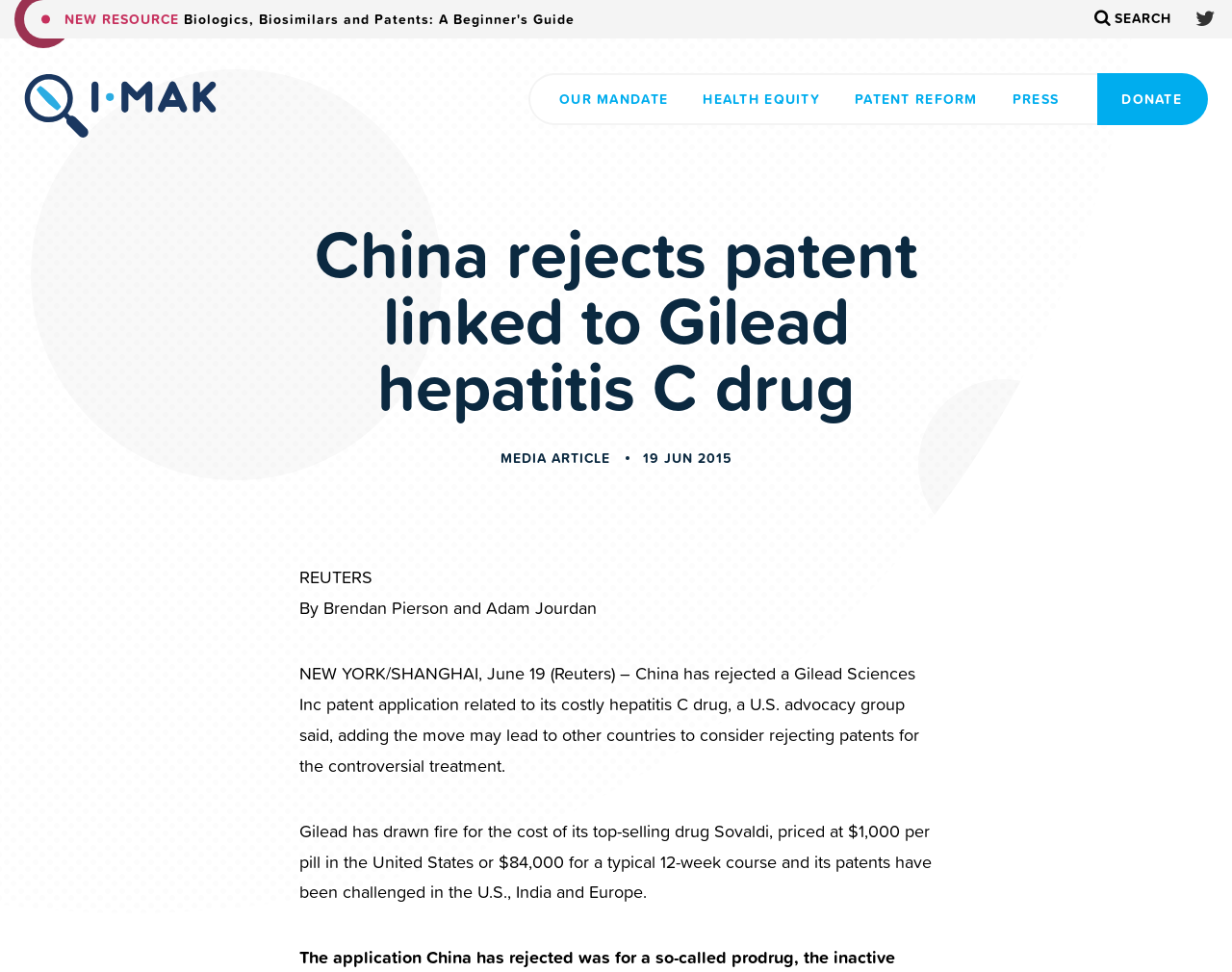What is the date of the news article?
Using the image as a reference, give an elaborate response to the question.

The date of the news article can be found in the text, specifically in the sentence '19 JUN 2015'.